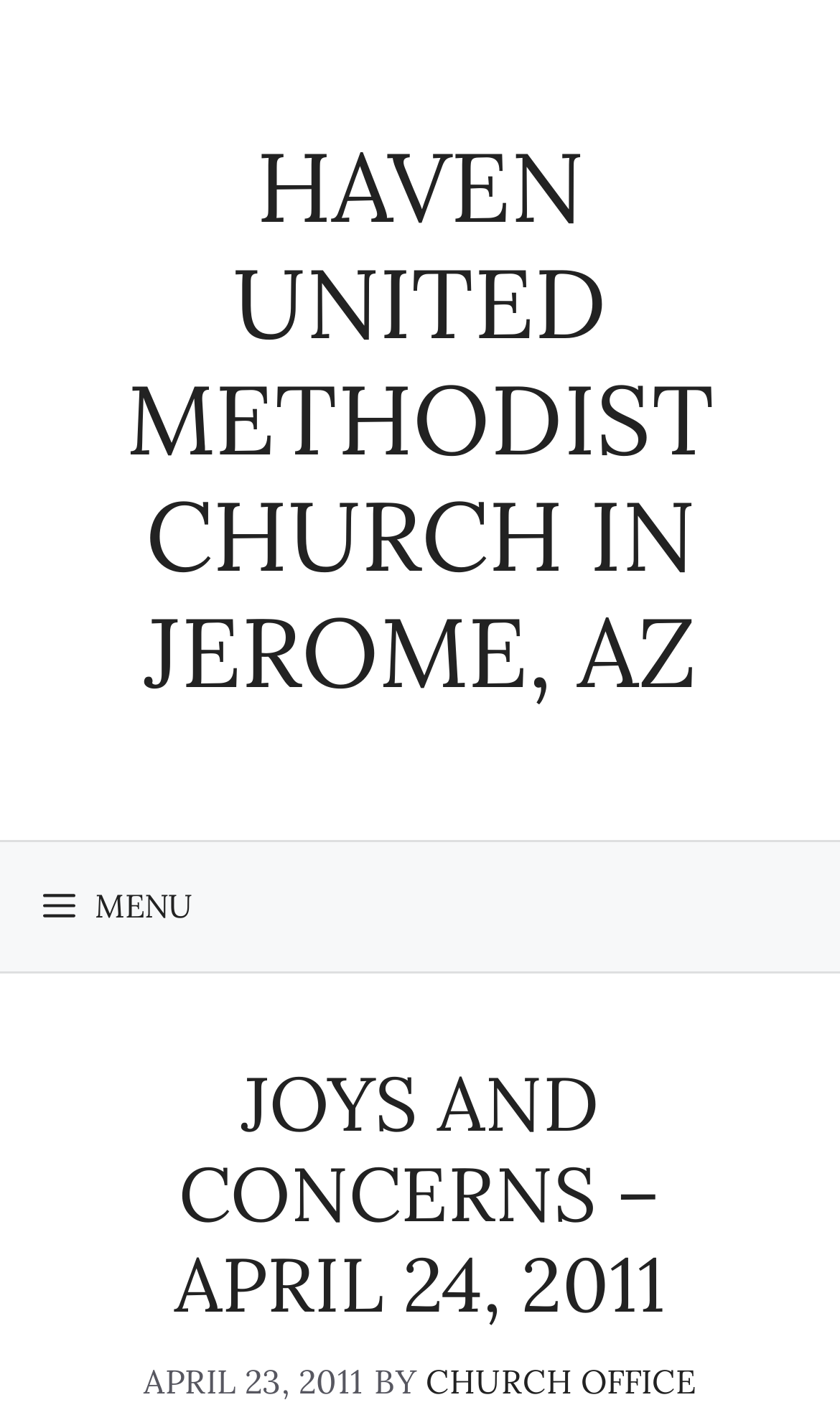Extract the bounding box coordinates for the UI element described as: "Menu".

[0.0, 0.597, 0.279, 0.689]